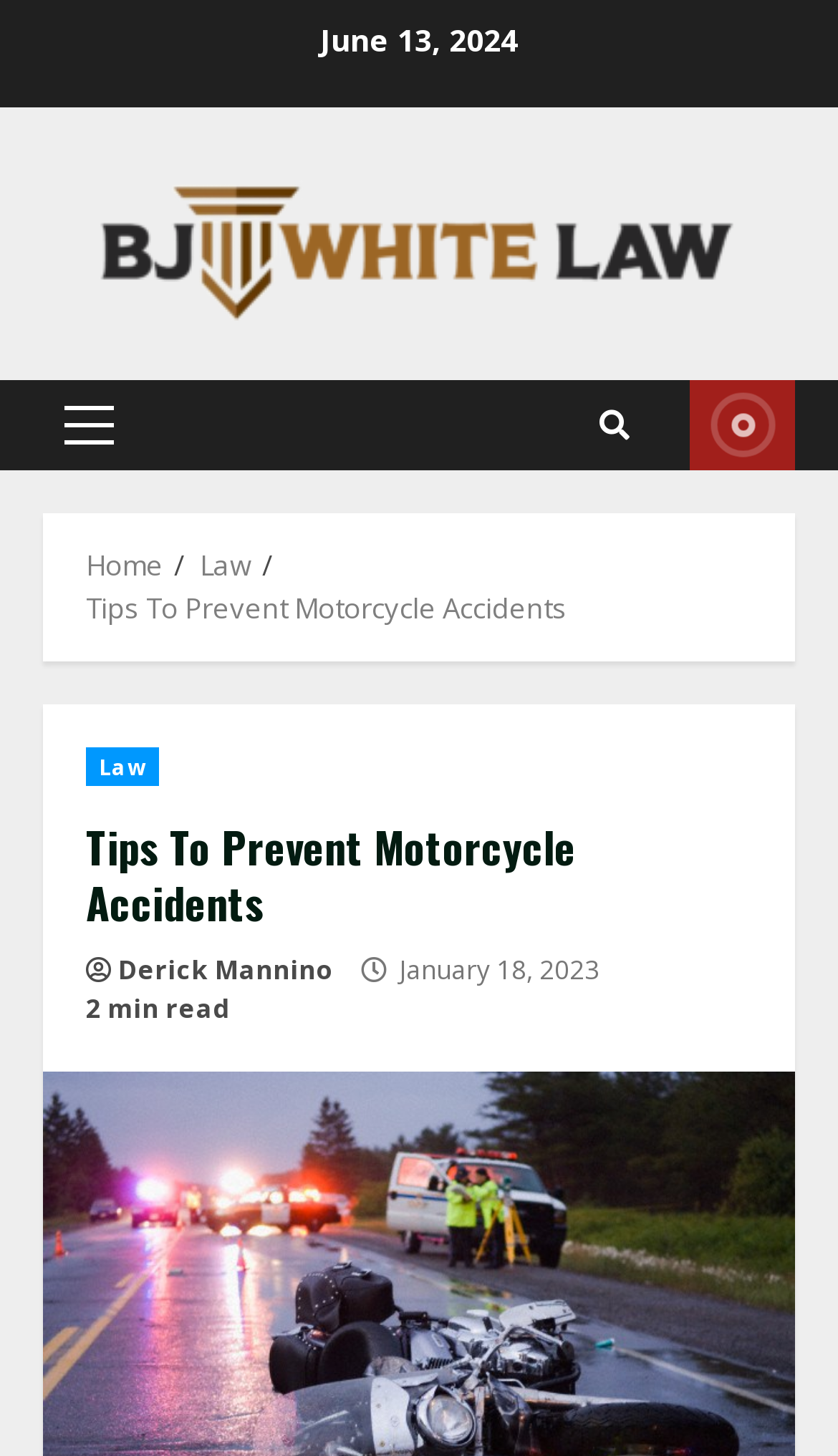Can you find the bounding box coordinates for the element to click on to achieve the instruction: "go to Home"?

[0.103, 0.375, 0.195, 0.401]